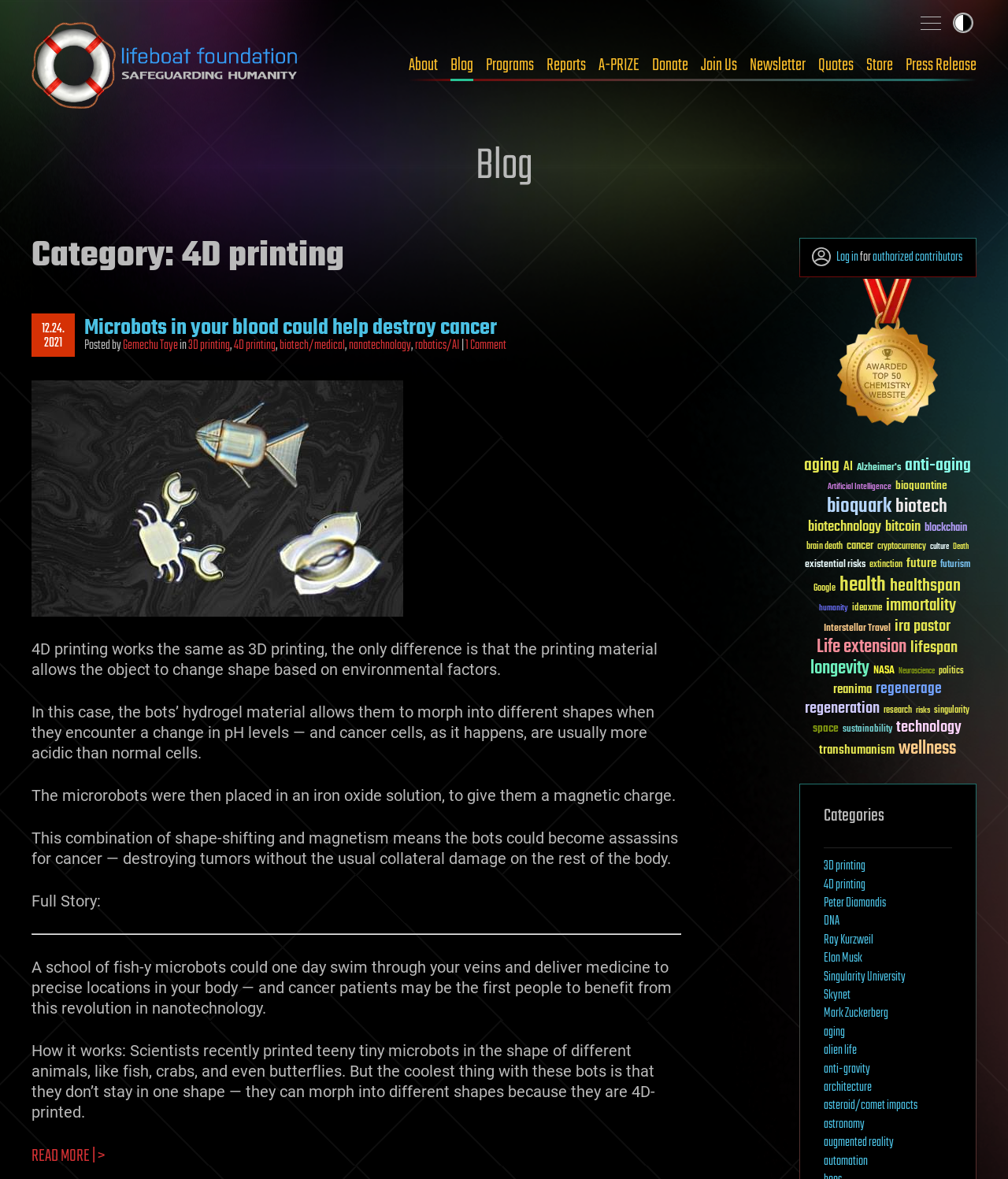Determine the bounding box coordinates of the UI element described below. Use the format (top-left x, top-left y, bottom-right x, bottom-right y) with floating point numbers between 0 and 1: Business News

None